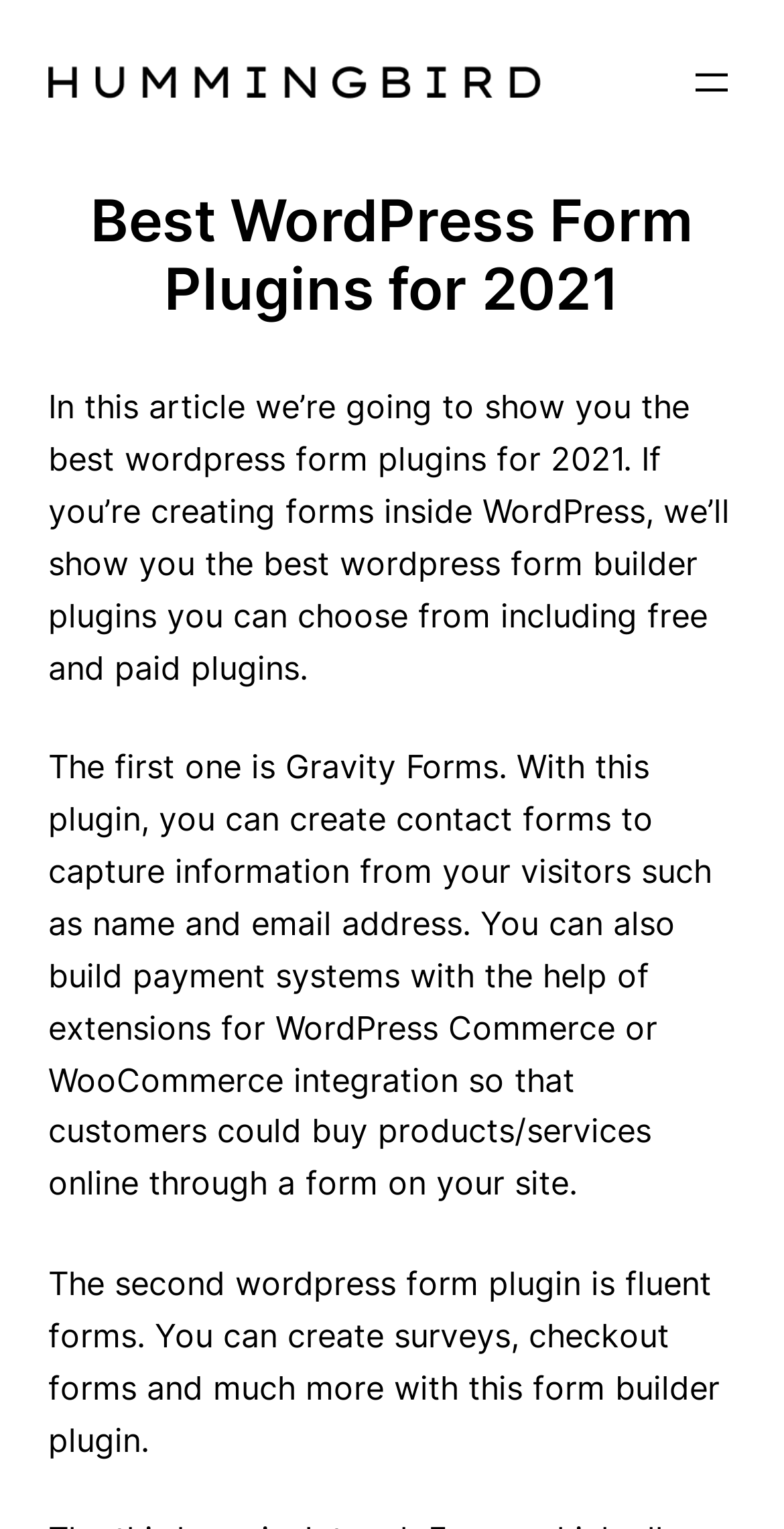Please provide a brief answer to the following inquiry using a single word or phrase:
Is WooCommerce integration possible with Gravity Forms?

Yes